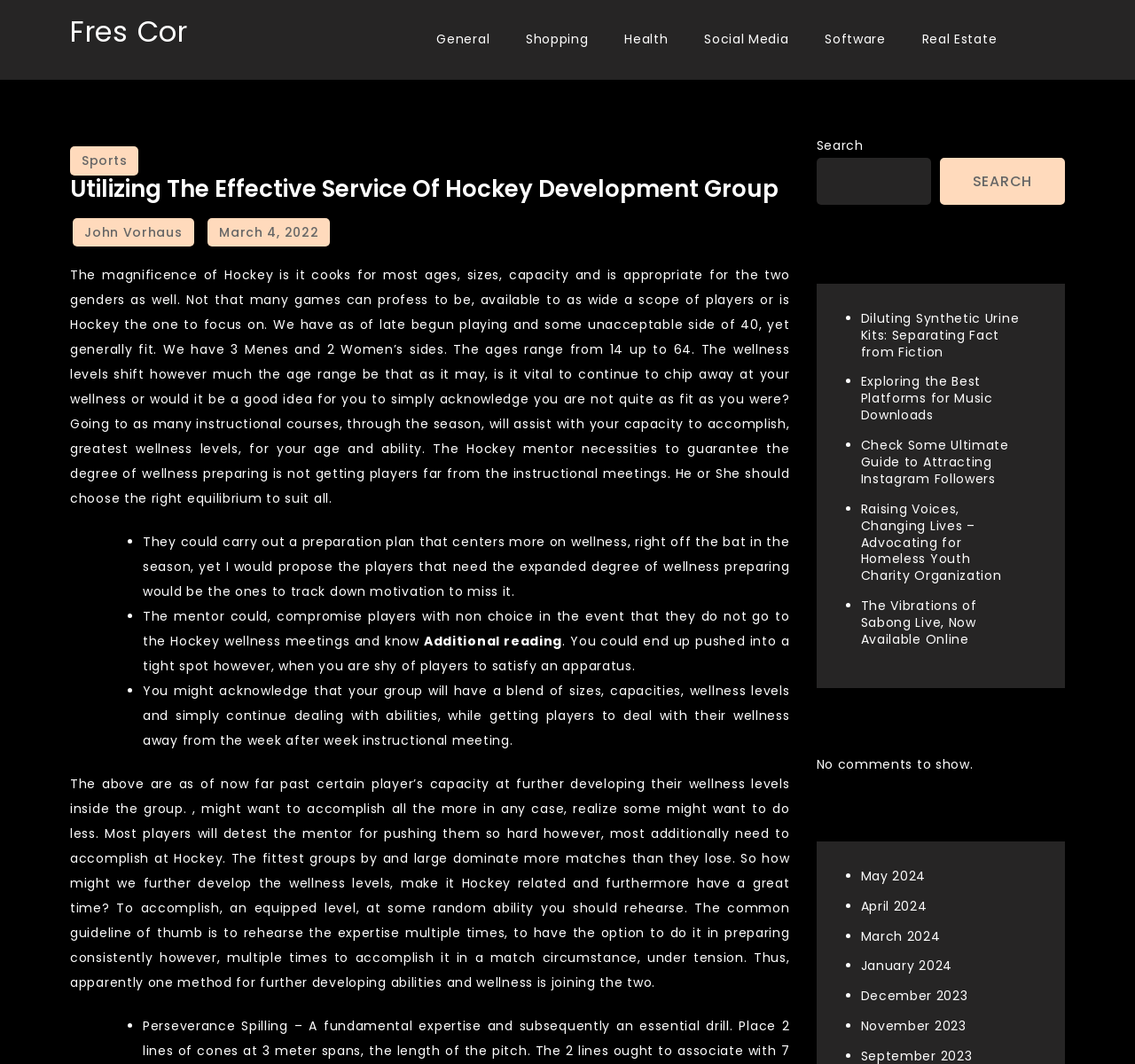Answer the question in a single word or phrase:
What is the name of the author of the main article?

John Vorhaus